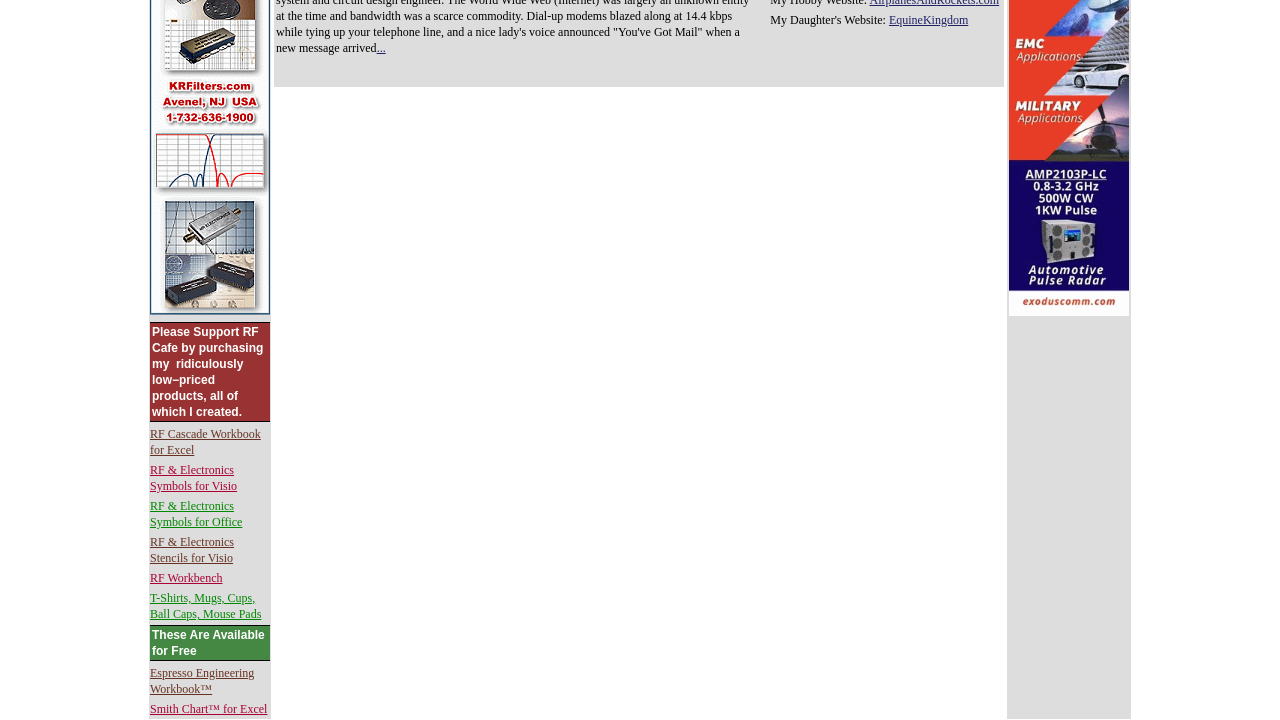Show the bounding box coordinates of the element that should be clicked to complete the task: "Go to home page".

None